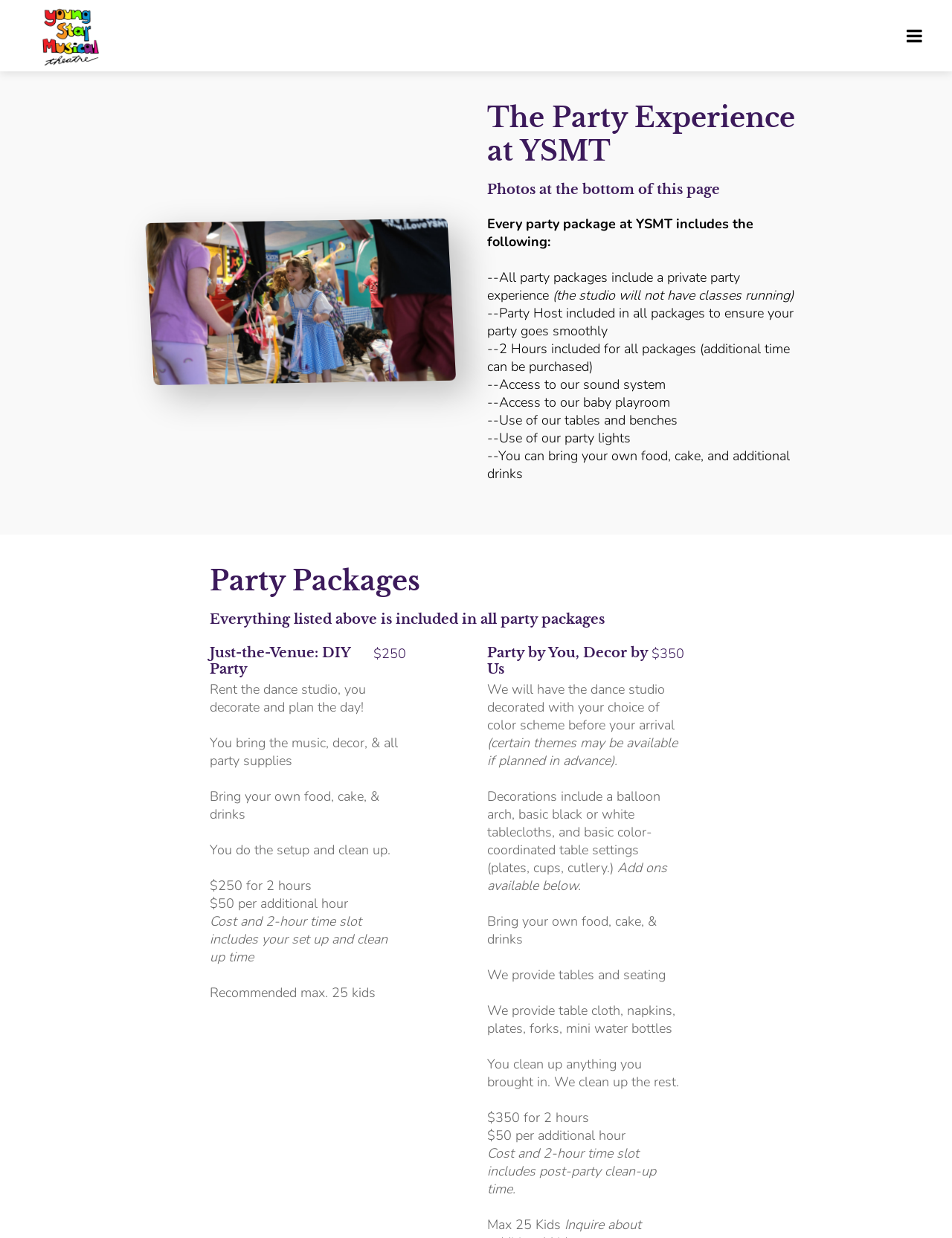Give a one-word or short phrase answer to the question: 
What is included in the 'Party by You, Decor by Us' package in terms of table settings?

tables, table cloth, napkins, plates, forks